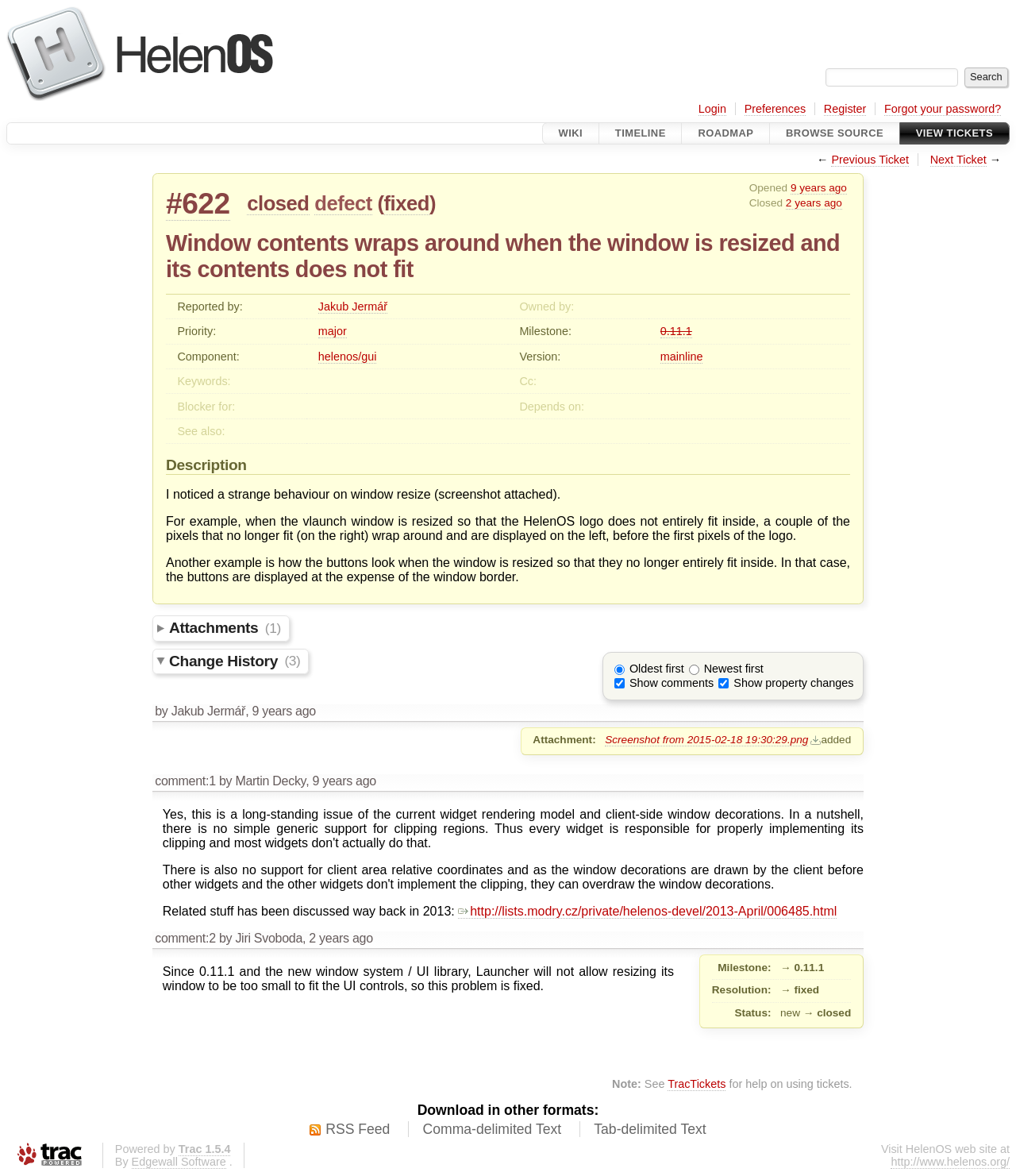Please identify the bounding box coordinates of the region to click in order to complete the given instruction: "View previous ticket". The coordinates should be four float numbers between 0 and 1, i.e., [left, top, right, bottom].

[0.818, 0.13, 0.895, 0.142]